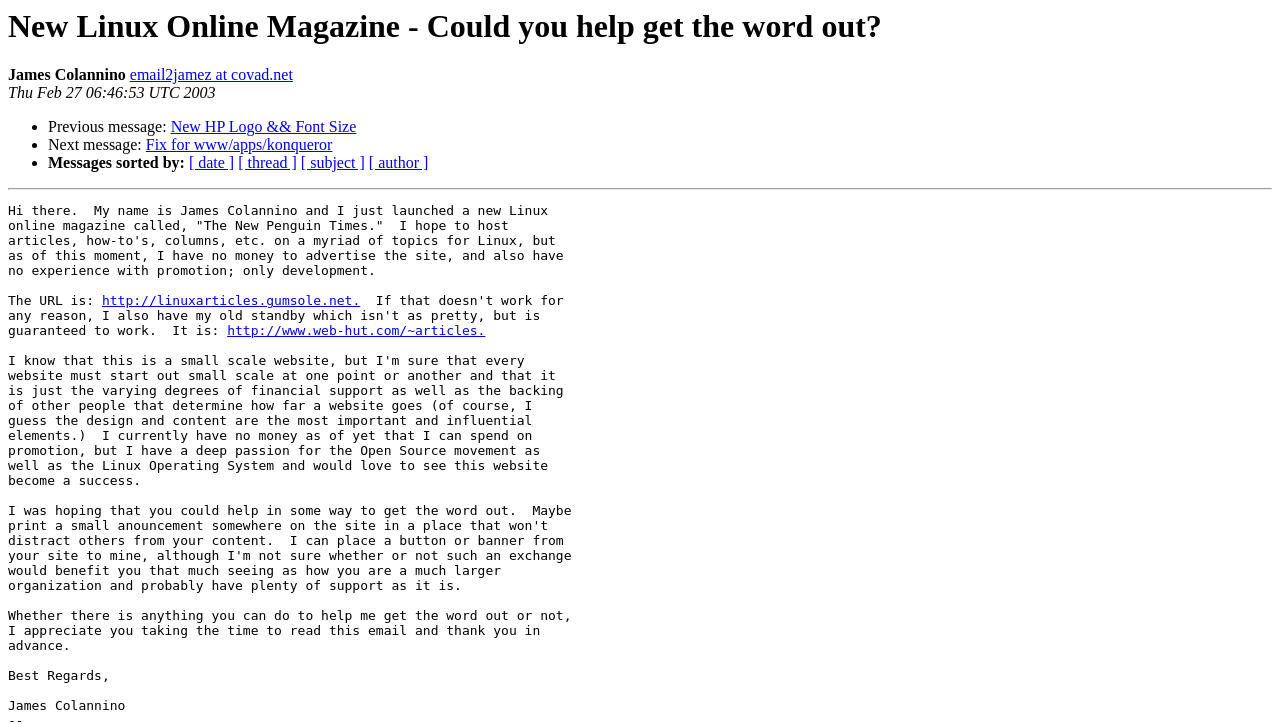Show the bounding box coordinates for the element that needs to be clicked to execute the following instruction: "Contact James Colannino via email". Provide the coordinates in the form of four float numbers between 0 and 1, i.e., [left, top, right, bottom].

[0.101, 0.092, 0.229, 0.115]